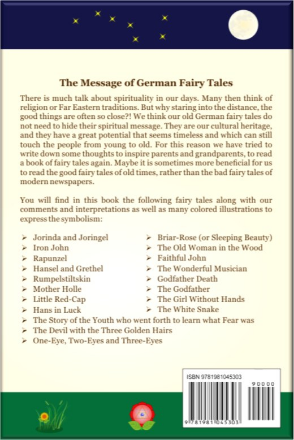What is one of the fairy tales included in the book?
By examining the image, provide a one-word or phrase answer.

Hansel and Gretel